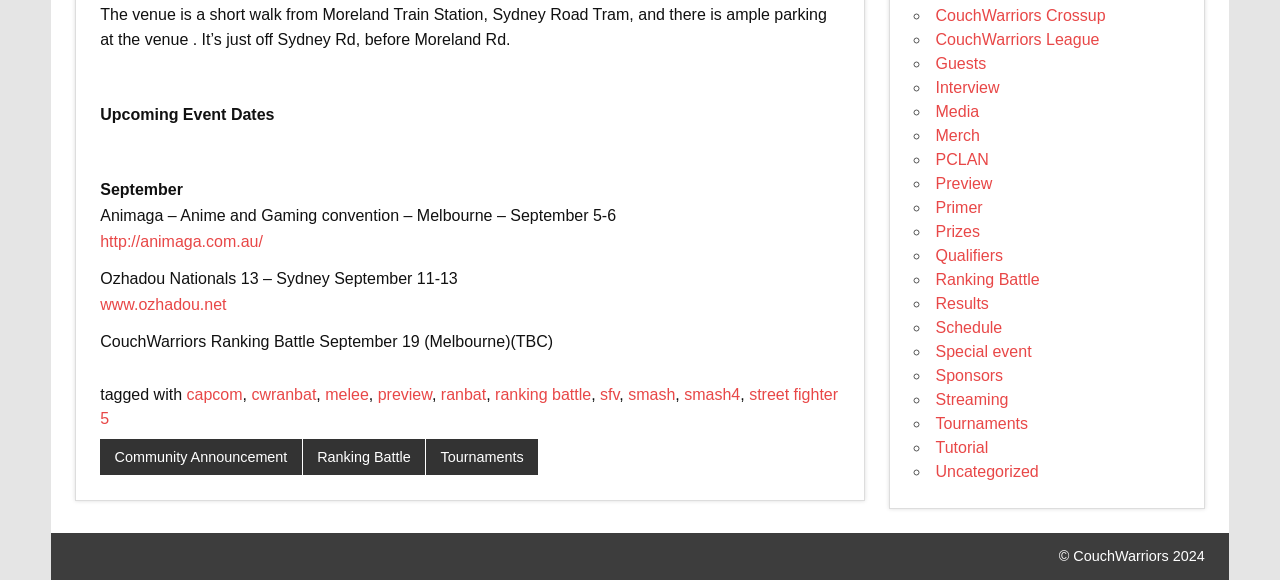What is the purpose of the list of links on the right side of the page?
From the screenshot, provide a brief answer in one word or phrase.

To provide navigation